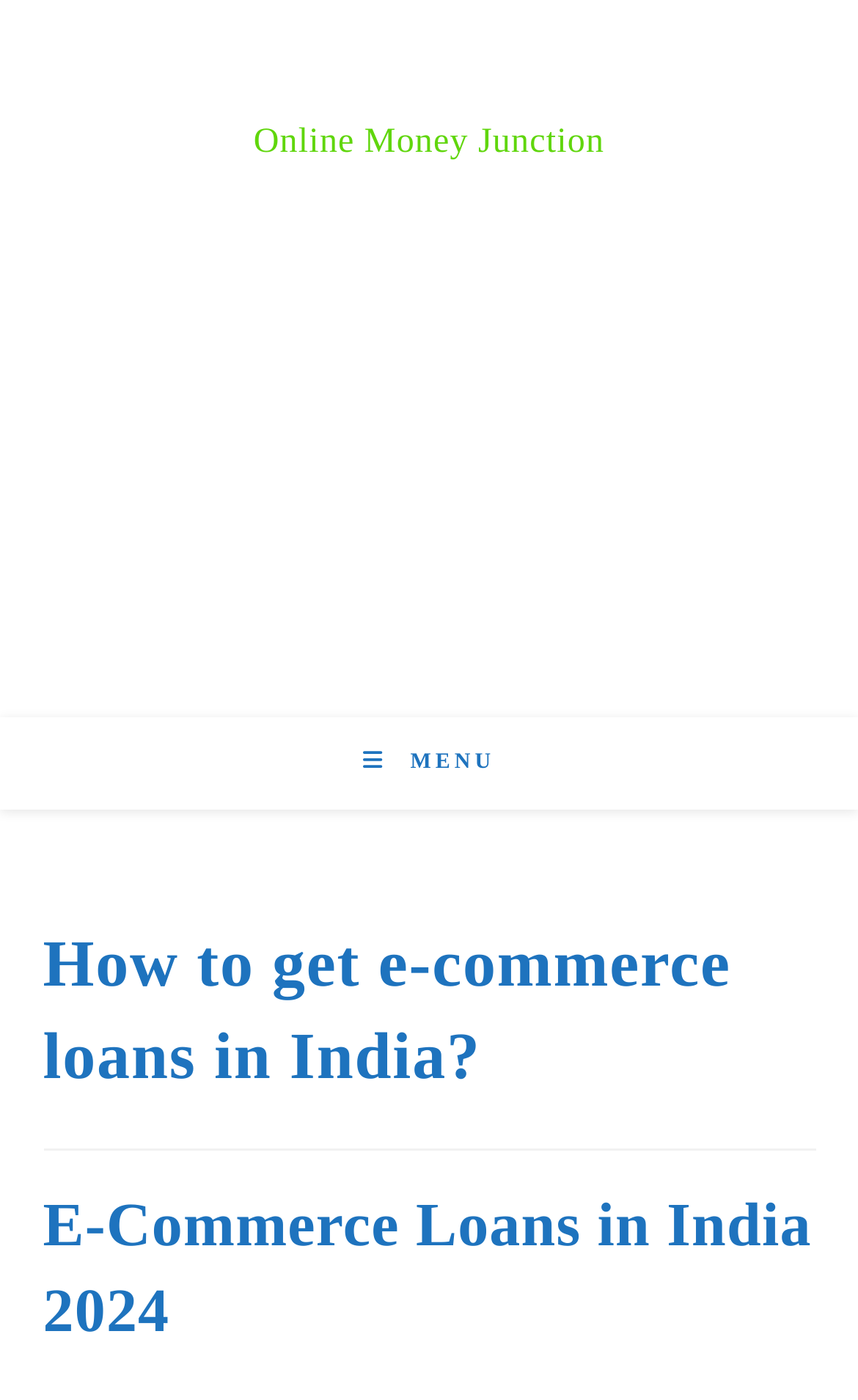Are there multiple sections on the webpage?
Can you offer a detailed and complete answer to this question?

The webpage has multiple headings, including 'How to get e-commerce loans in India?' and 'E-Commerce Loans in India 2024', indicating that there are multiple sections on the webpage.